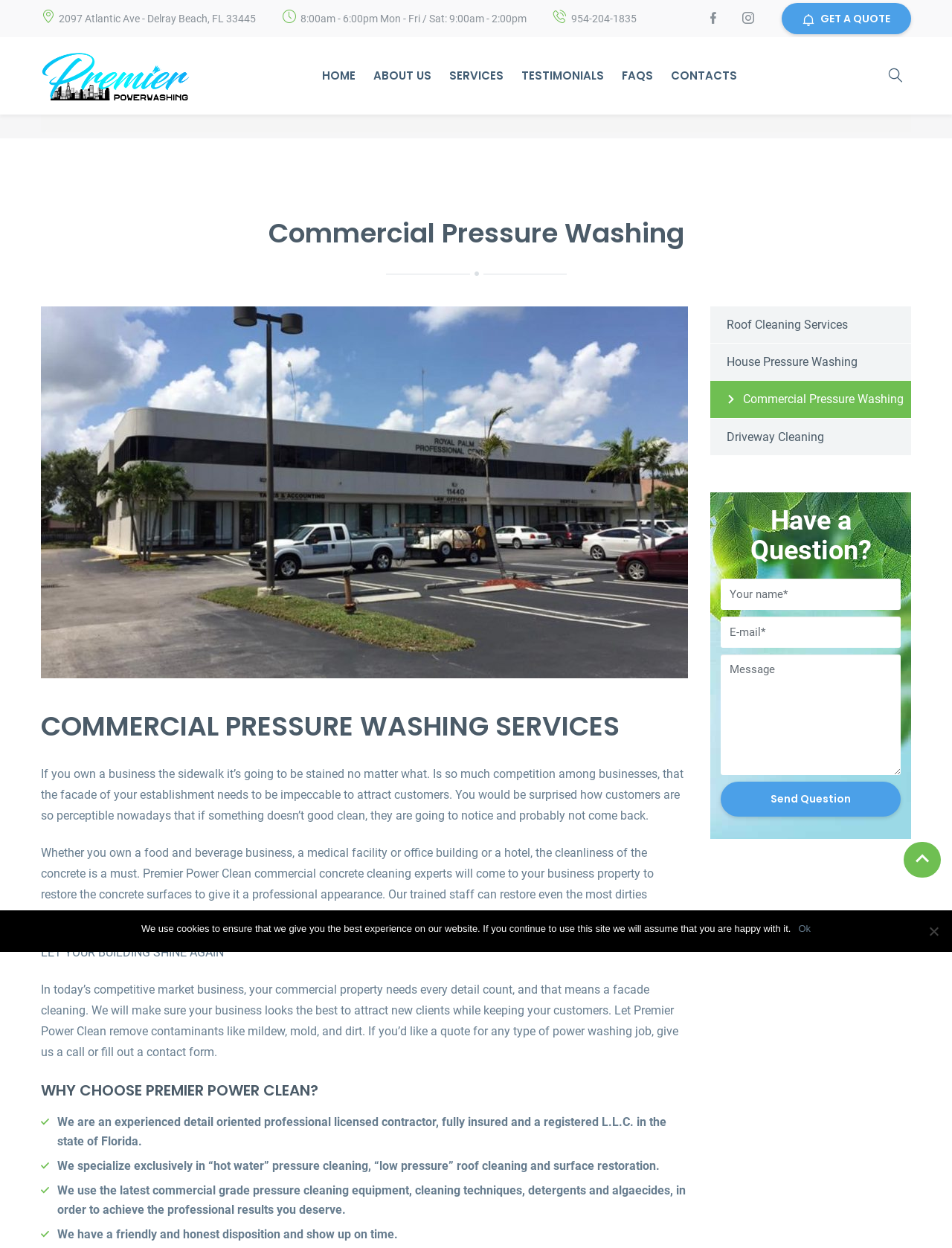Can you give a comprehensive explanation to the question given the content of the image?
What is the address of Premier Power Clean?

I found the address by looking at the static text element at the top of the webpage, which contains the address '2097 Atlantic Ave - Delray Beach, FL 33445'.